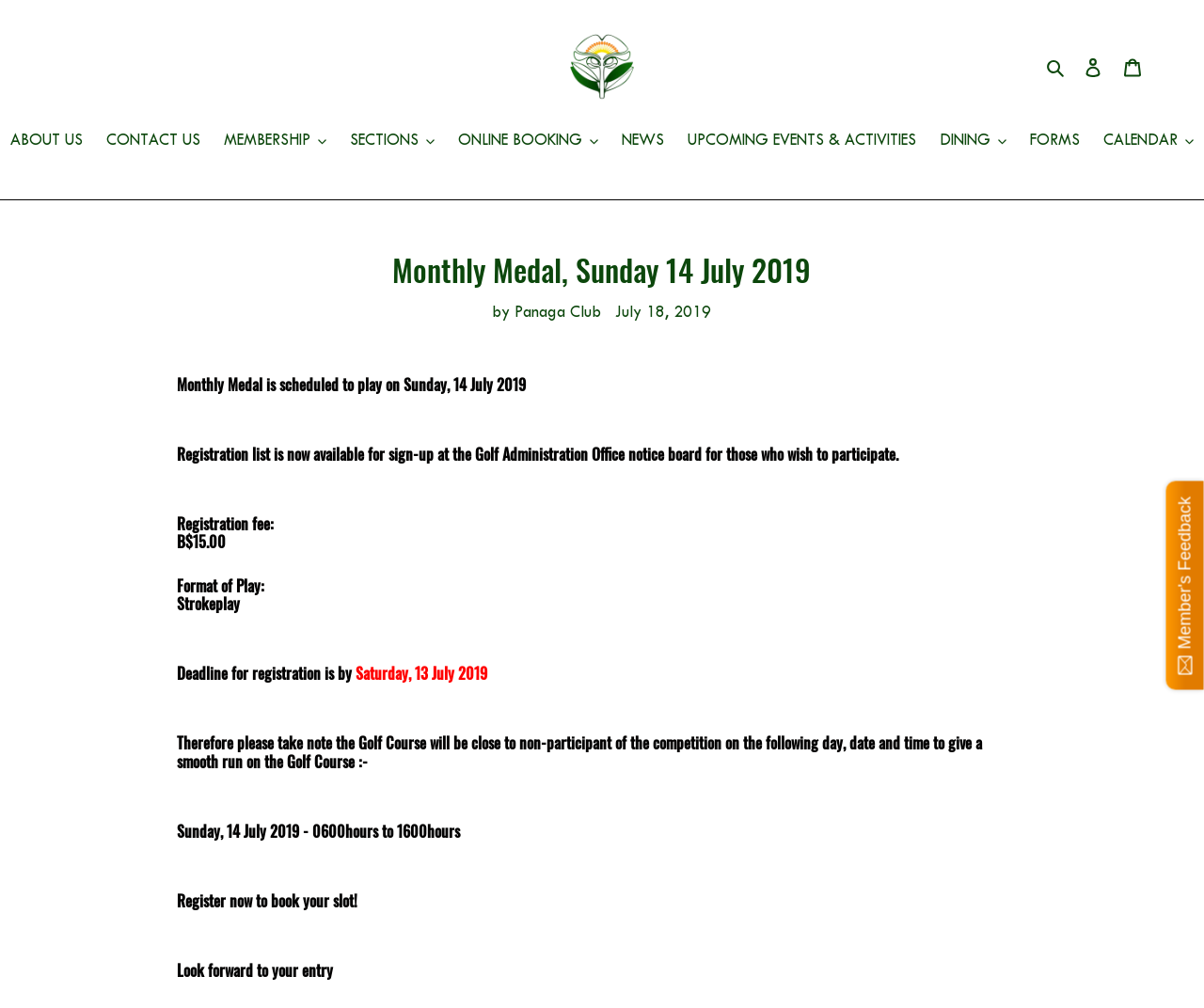What time will the Golf Course be closed on the day of the event?
Using the visual information, reply with a single word or short phrase.

0600hours to 1600hours